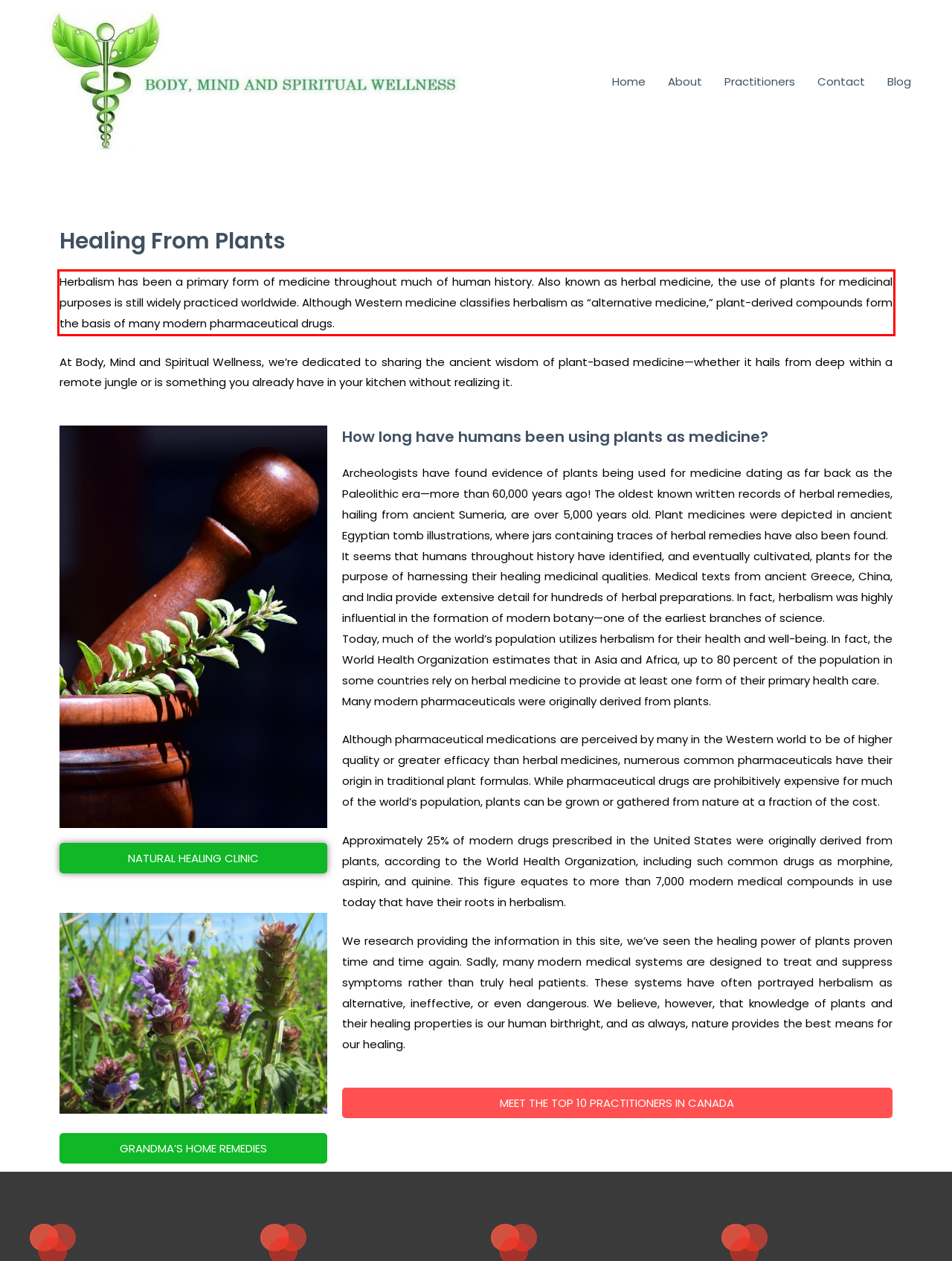Analyze the screenshot of the webpage that features a red bounding box and recognize the text content enclosed within this red bounding box.

Herbalism has been a primary form of medicine throughout much of human history. Also known as herbal medicine, the use of plants for medicinal purposes is still widely practiced worldwide. Although Western medicine classifies herbalism as “alternative medicine,” plant-derived compounds form the basis of many modern pharmaceutical drugs.